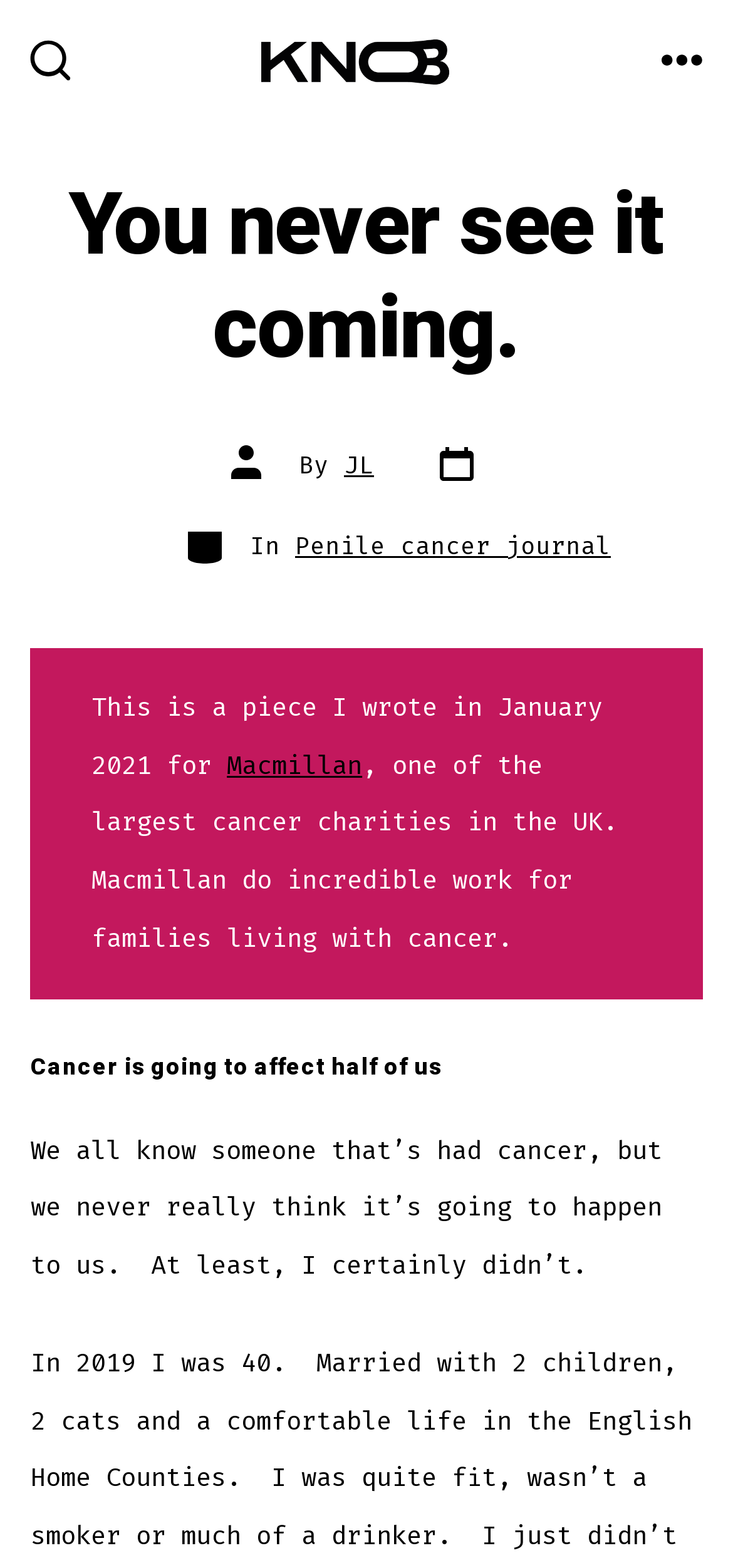Respond to the question below with a single word or phrase: What is the logo on the top left?

KNOB Foundation